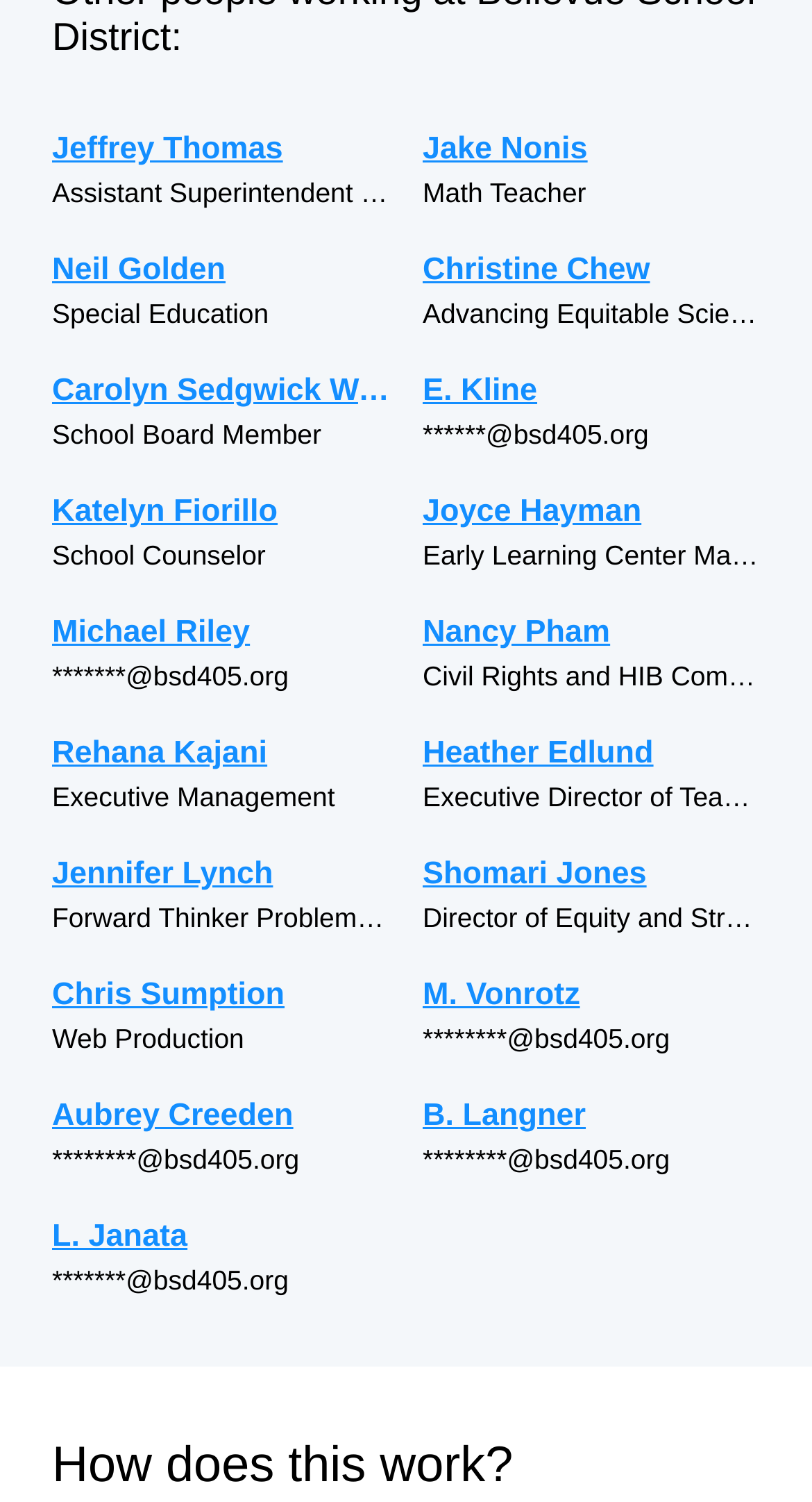Find and specify the bounding box coordinates that correspond to the clickable region for the instruction: "View June 2024".

None